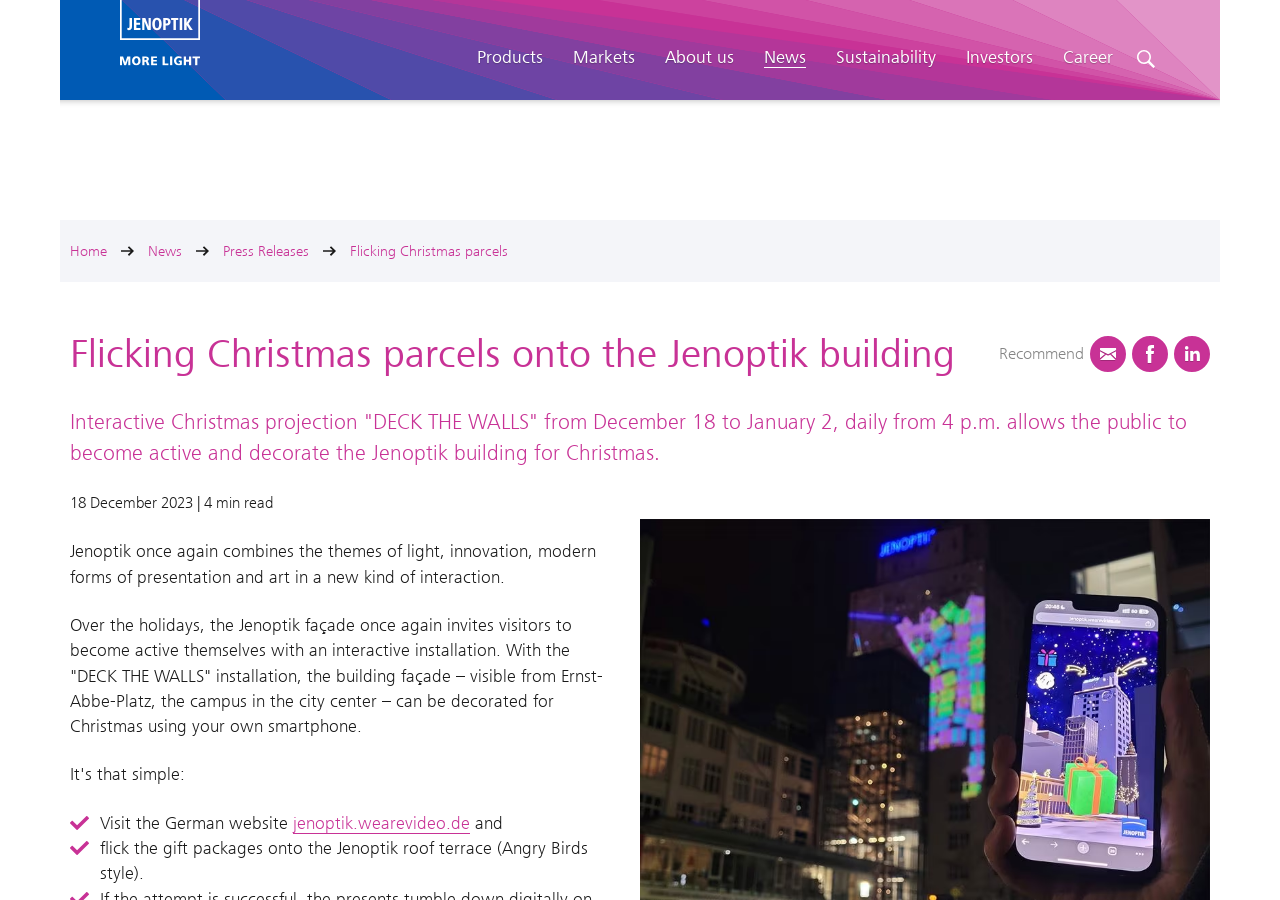Specify the bounding box coordinates of the element's region that should be clicked to achieve the following instruction: "Select the 'Deutsch' language option". The bounding box coordinates consist of four float numbers between 0 and 1, in the format [left, top, right, bottom].

[0.245, 0.268, 0.286, 0.289]